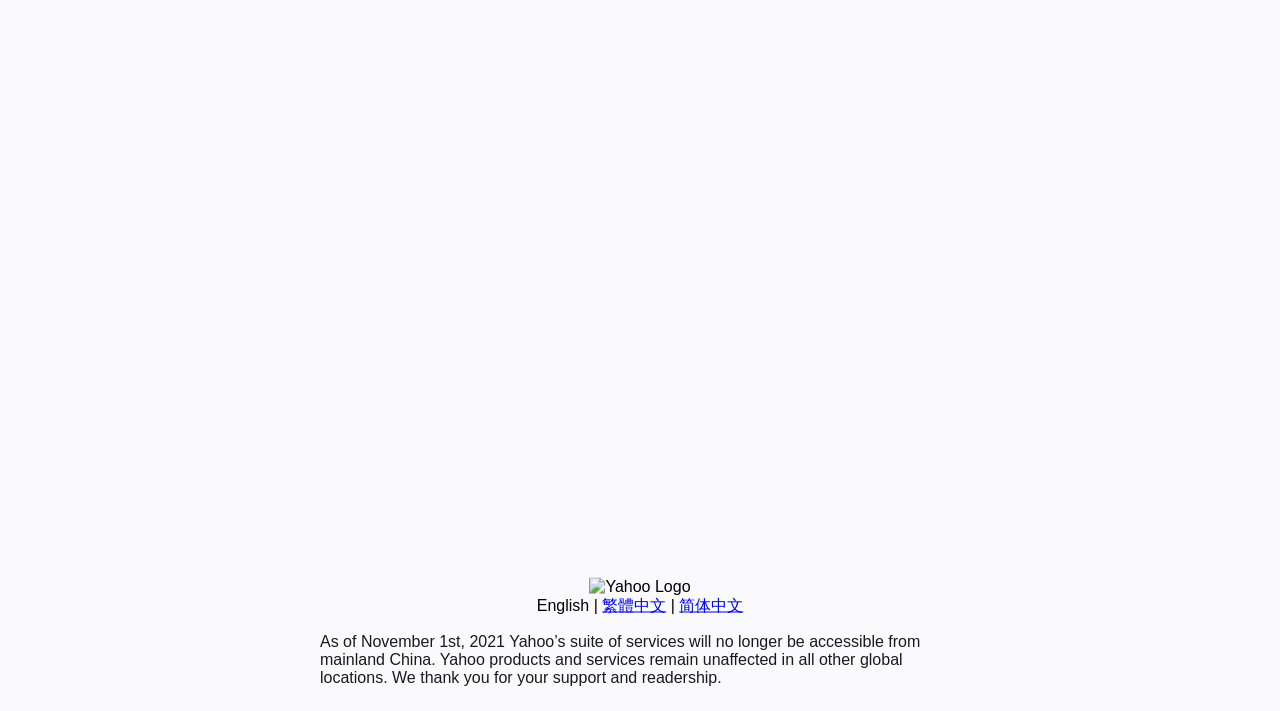Using the description: "简体中文", determine the UI element's bounding box coordinates. Ensure the coordinates are in the format of four float numbers between 0 and 1, i.e., [left, top, right, bottom].

[0.531, 0.839, 0.581, 0.863]